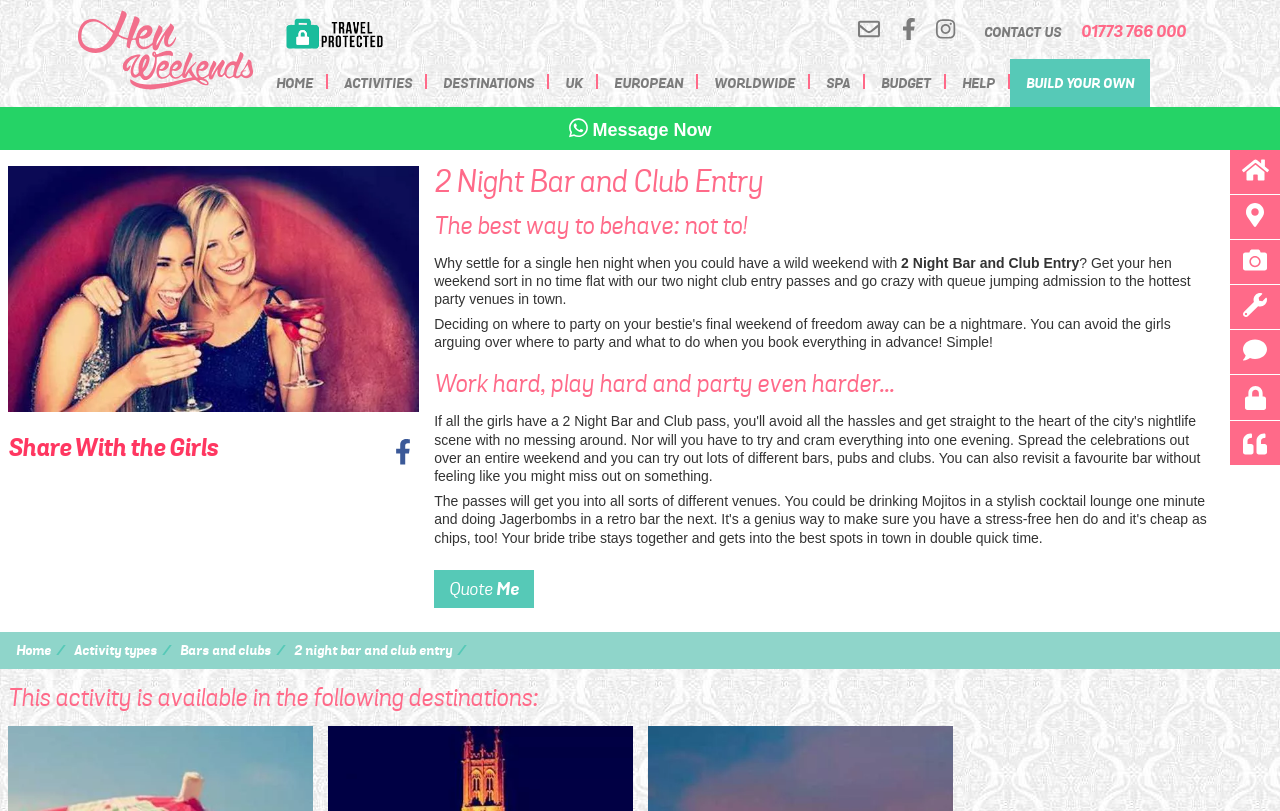Generate a thorough explanation of the webpage's elements.

The webpage appears to be a travel website focused on hen weekends and parties. At the top left corner, there is a logo for "Hen Weekends" accompanied by an image. To the right of the logo, there are several social media links and a "CONTACT US" section with a phone number and email address.

The main navigation menu is located below the logo, with links to "HOME", "ACTIVITIES", "DESTINATIONS", and other categories. Below the navigation menu, there is a large image promoting "2 Night Bar and Club Entry" for hen weekends and parties.

The main content of the webpage is divided into sections. The first section has a heading "2 Night Bar and Club Entry" and a subheading "The best way to behave: not to!". Below this, there is a paragraph of text describing the benefits of a two-night club entry pass. The next section has a heading "Work hard, play hard and party even harder..." and appears to be a quote or testimonial.

At the bottom of the webpage, there is a section with links to related activities, including "Home", "Activity types", "Bars and clubs", and "2 night bar and club entry". Below this, there is a heading "This activity is available in the following destinations:" but the actual destinations are not listed.

Throughout the webpage, there are several calls-to-action, including "Message Now" and "BUILD YOUR OWN" links, as well as a "Share With the Girls" button. Overall, the webpage appears to be promoting a specific activity or package for hen weekends and parties.